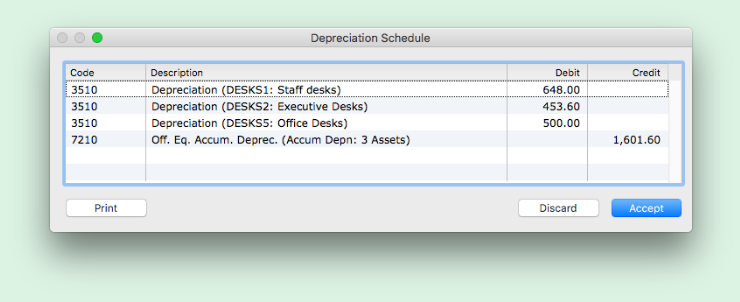Give a one-word or one-phrase response to the question: 
What is the purpose of the 'Discard' button?

To cancel the action